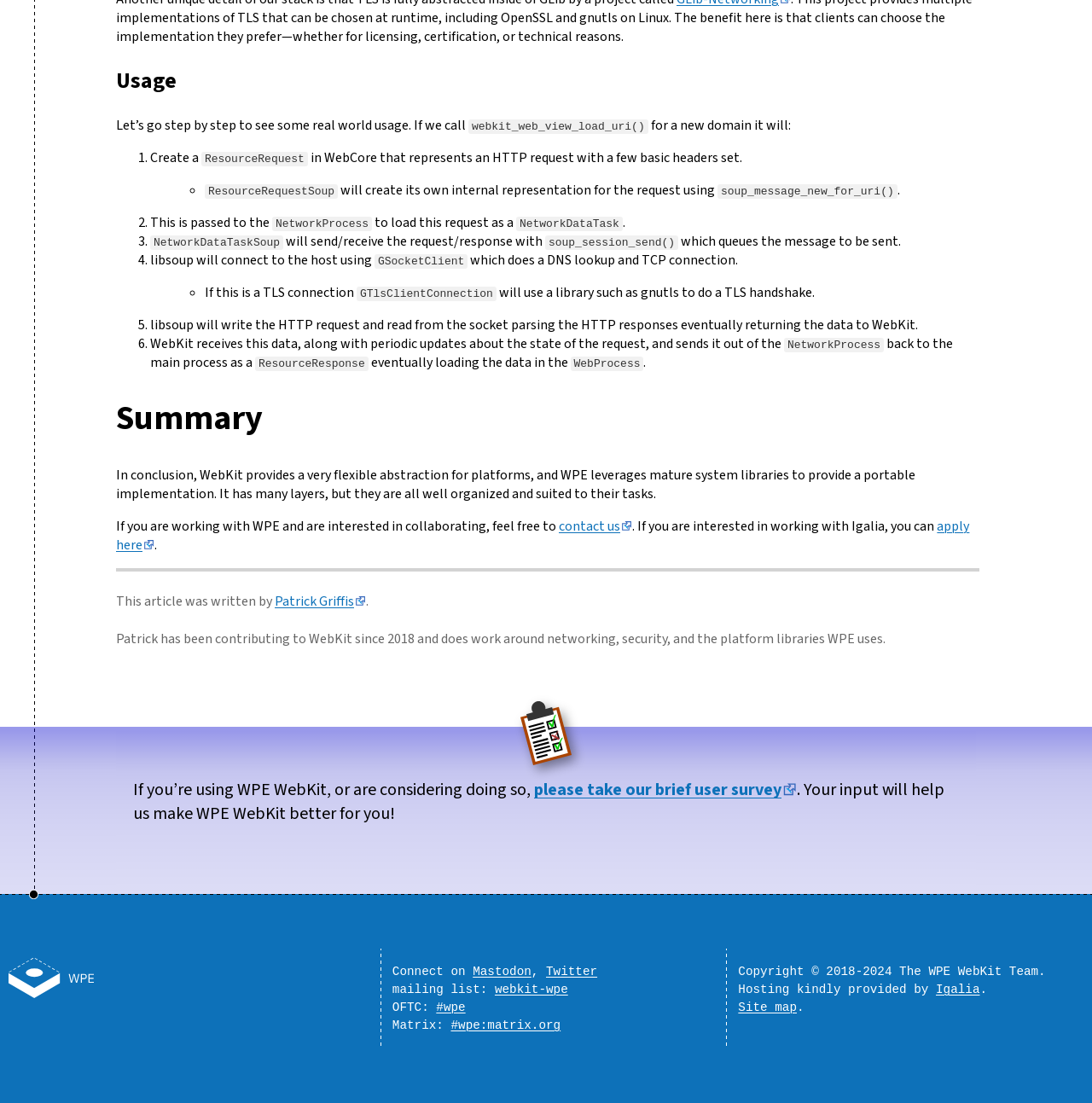What is the purpose of GTlsClientConnection?
Using the details shown in the screenshot, provide a comprehensive answer to the question.

GTlsClientConnection is used to do a TLS handshake, as described in the webpage, when a TLS connection is required.